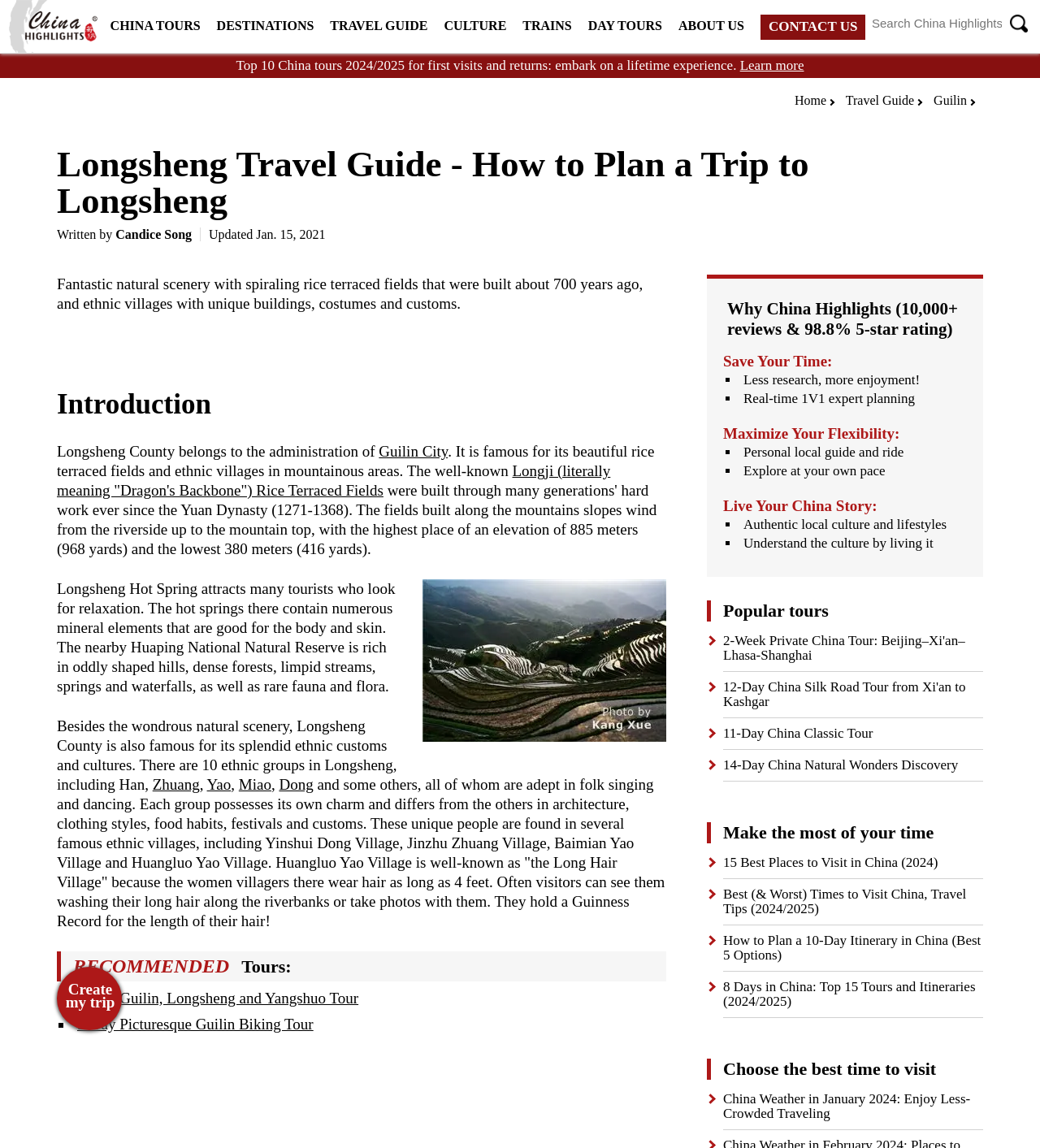Based on the image, provide a detailed and complete answer to the question: 
What is the rating of China Highlights based on reviews?

I found the answer by reading the text under the 'Why China Highlights' heading, which states '10,000+ reviews & 98.8% 5-star rating'.